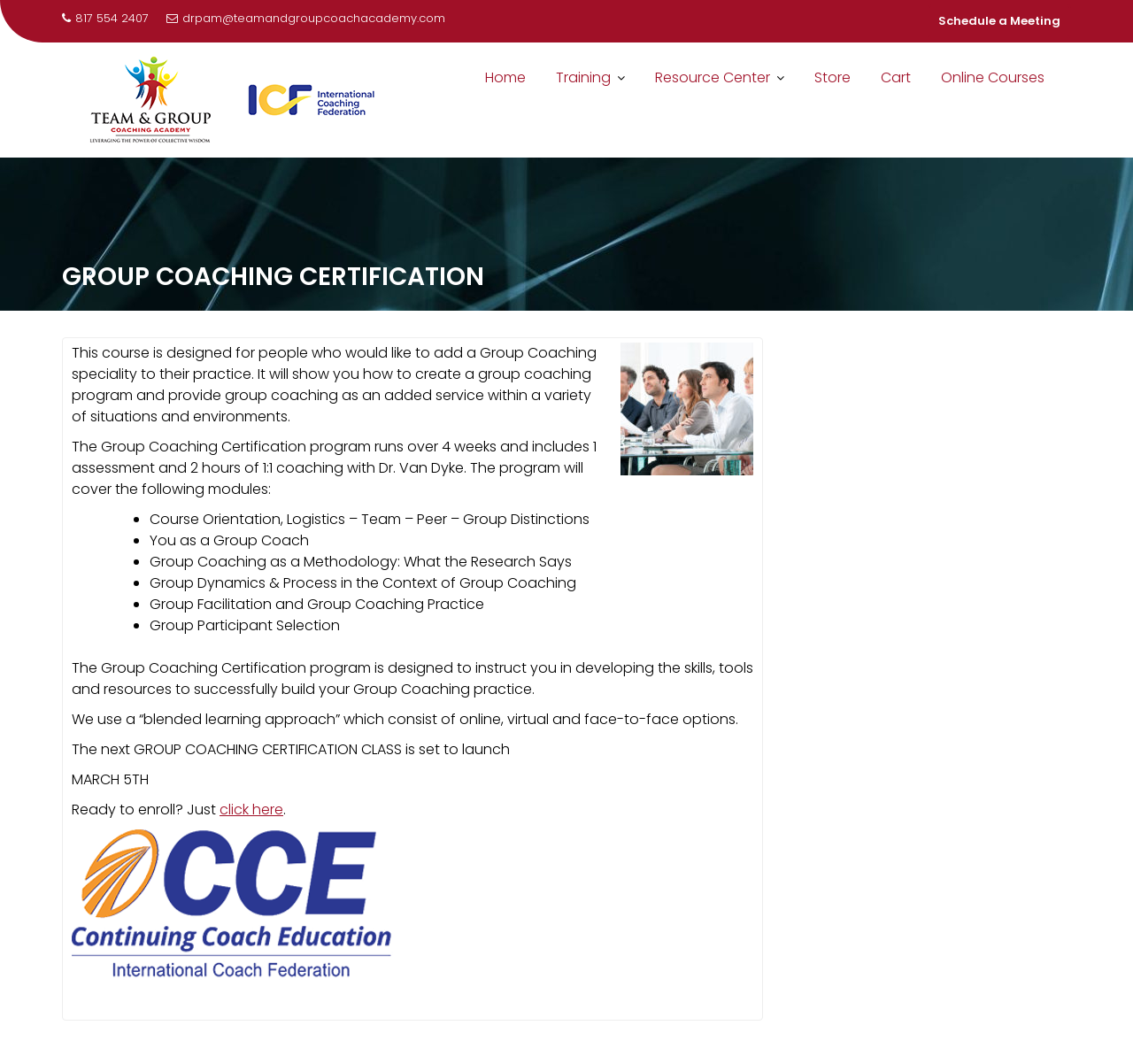Provide the bounding box coordinates of the HTML element described by the text: "parent_node: Search aria-label="Close search form"".

None